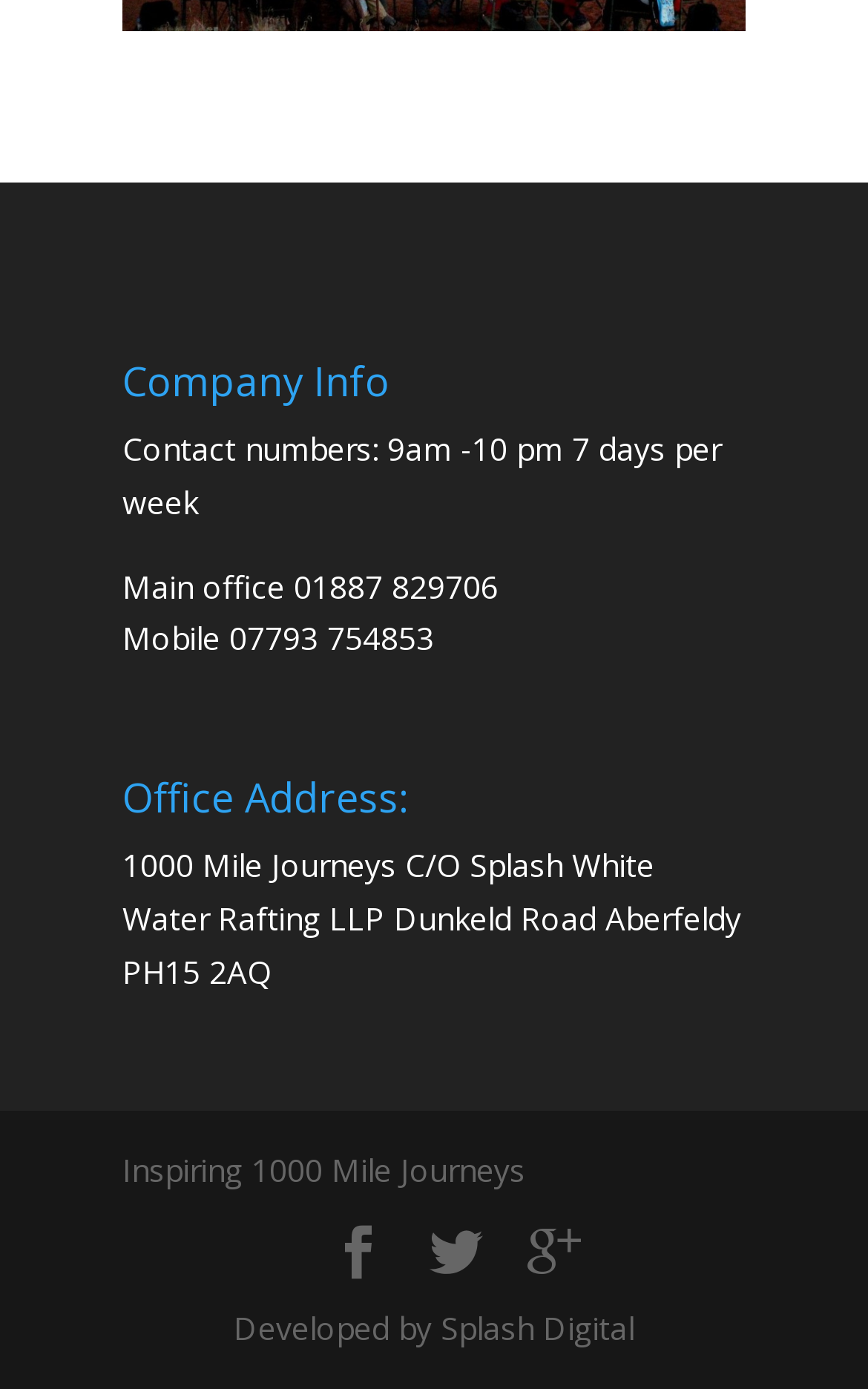Examine the screenshot and answer the question in as much detail as possible: Who developed the website?

The website developer's name can be found at the bottom of the webpage, where there is a static text element that reads 'Developed by Splash Digital'.